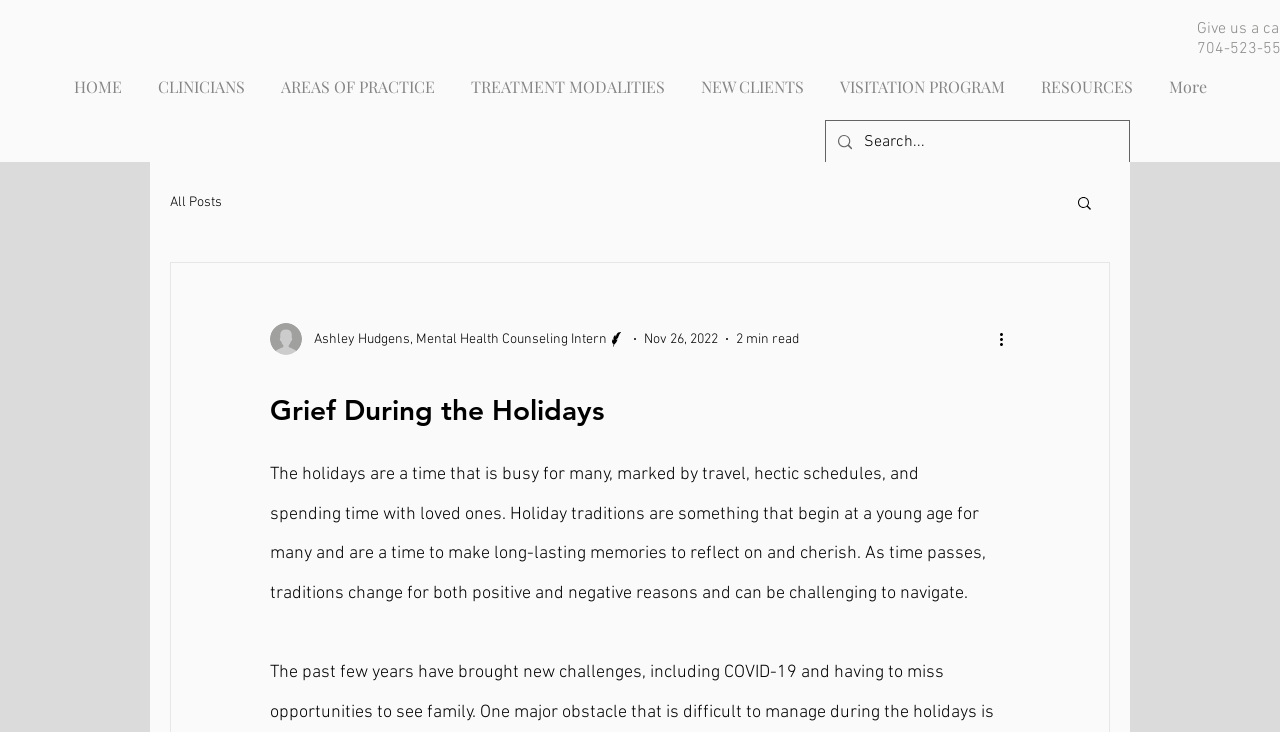Please identify the bounding box coordinates of the region to click in order to complete the task: "Check the Catch Message of the Day". The coordinates must be four float numbers between 0 and 1, specified as [left, top, right, bottom].

None